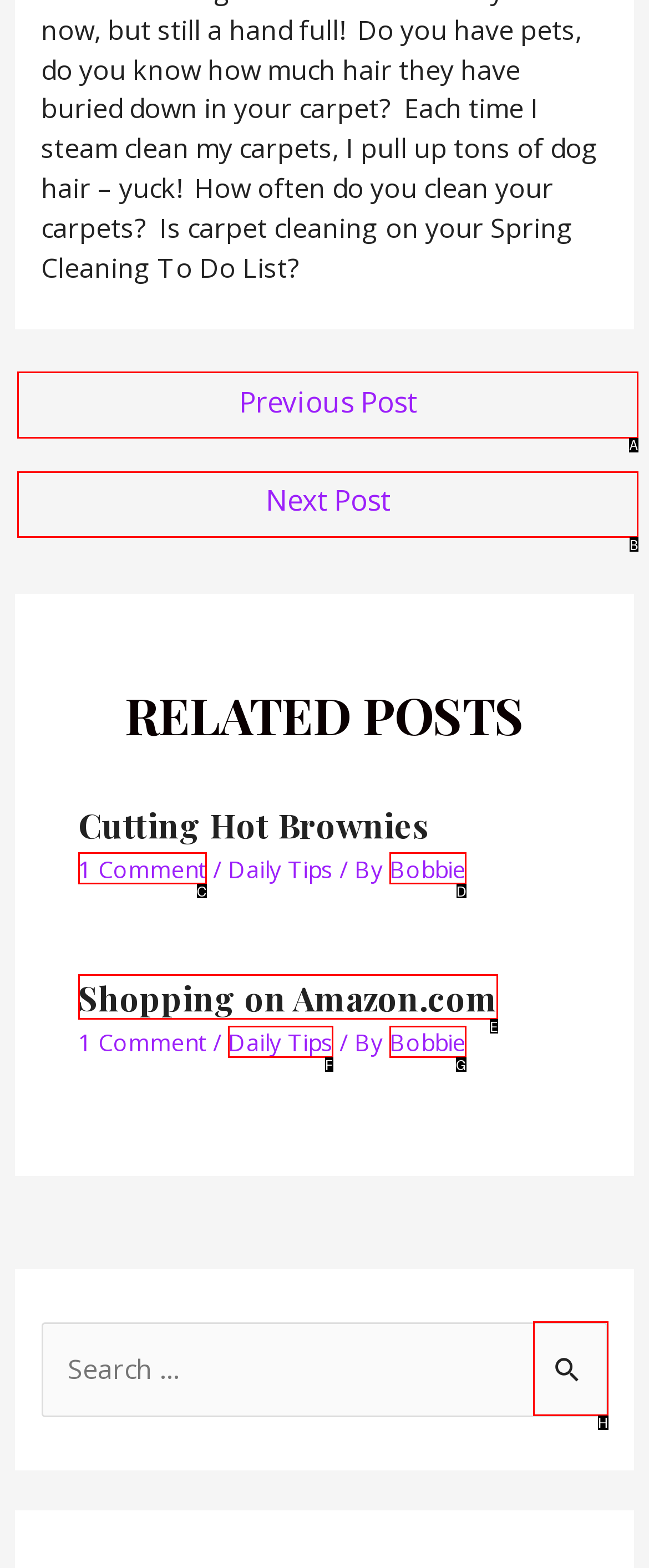Given the description: parent_node: Search for: value="Search", identify the HTML element that corresponds to it. Respond with the letter of the correct option.

H